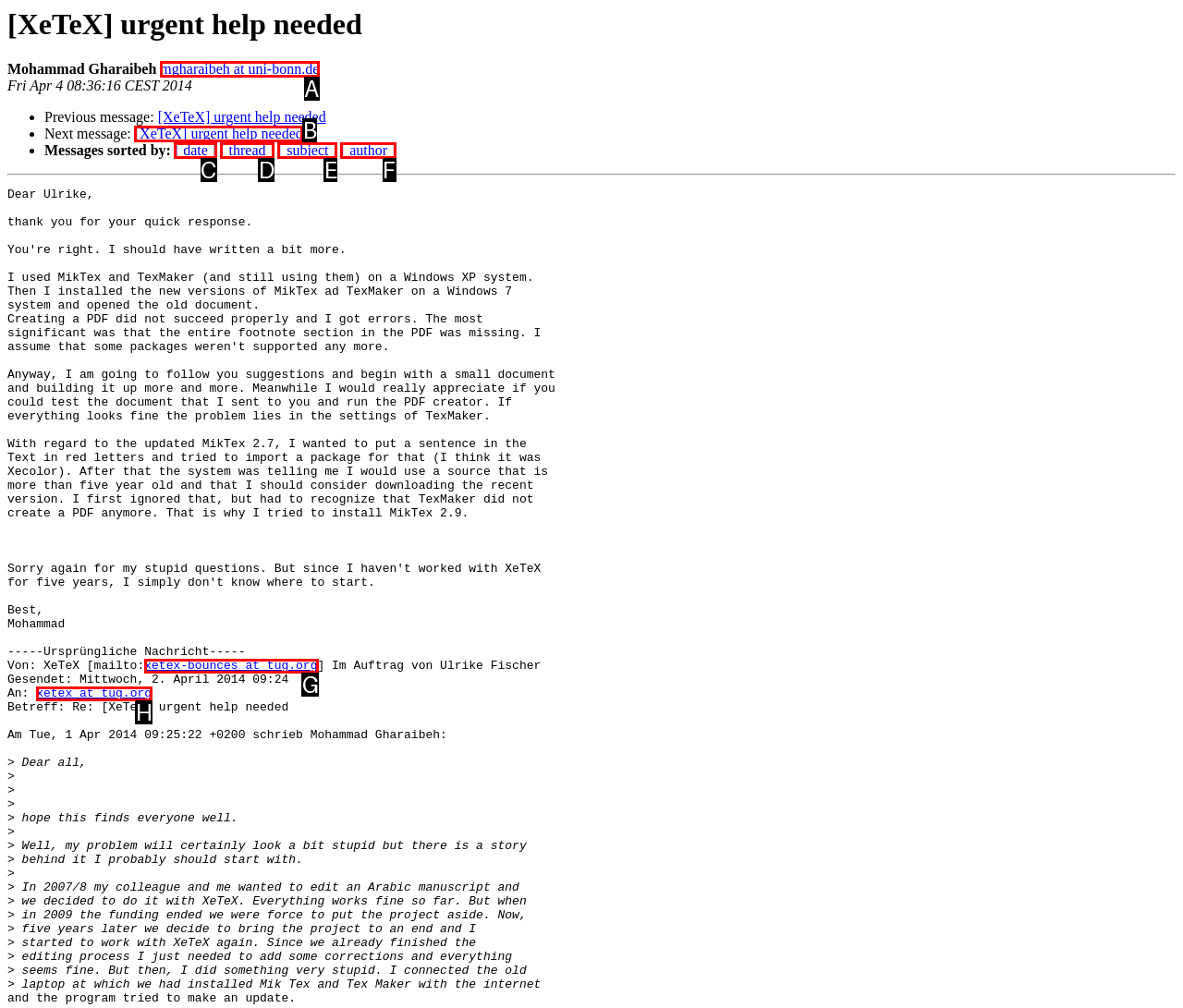Determine the HTML element that best aligns with the description: [XeTeX] urgent help needed
Answer with the appropriate letter from the listed options.

B